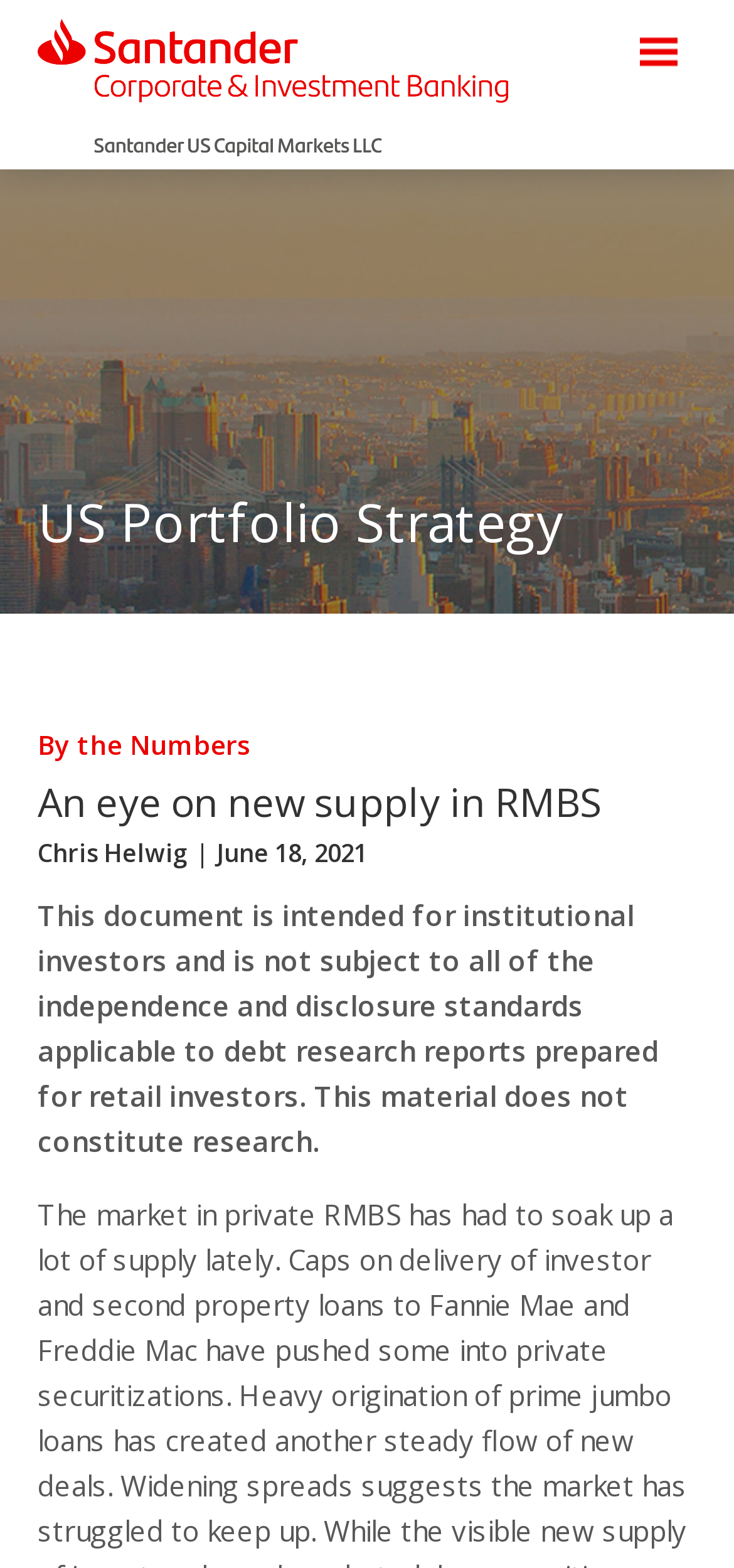Provide the bounding box coordinates for the UI element that is described as: "Chris Helwig".

[0.051, 0.533, 0.259, 0.555]